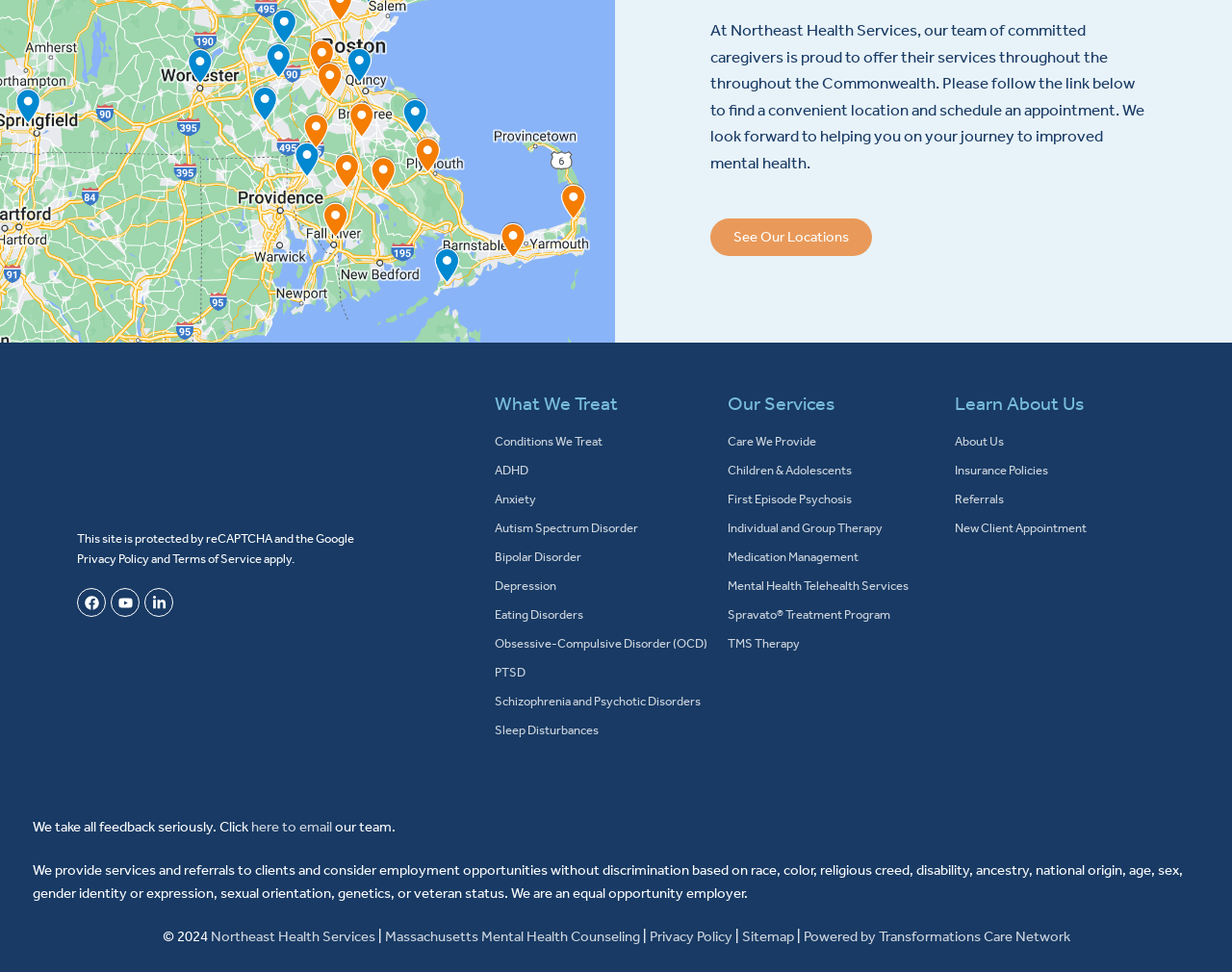Based on the element description "Children & Adolescents", predict the bounding box coordinates of the UI element.

[0.591, 0.474, 0.759, 0.494]